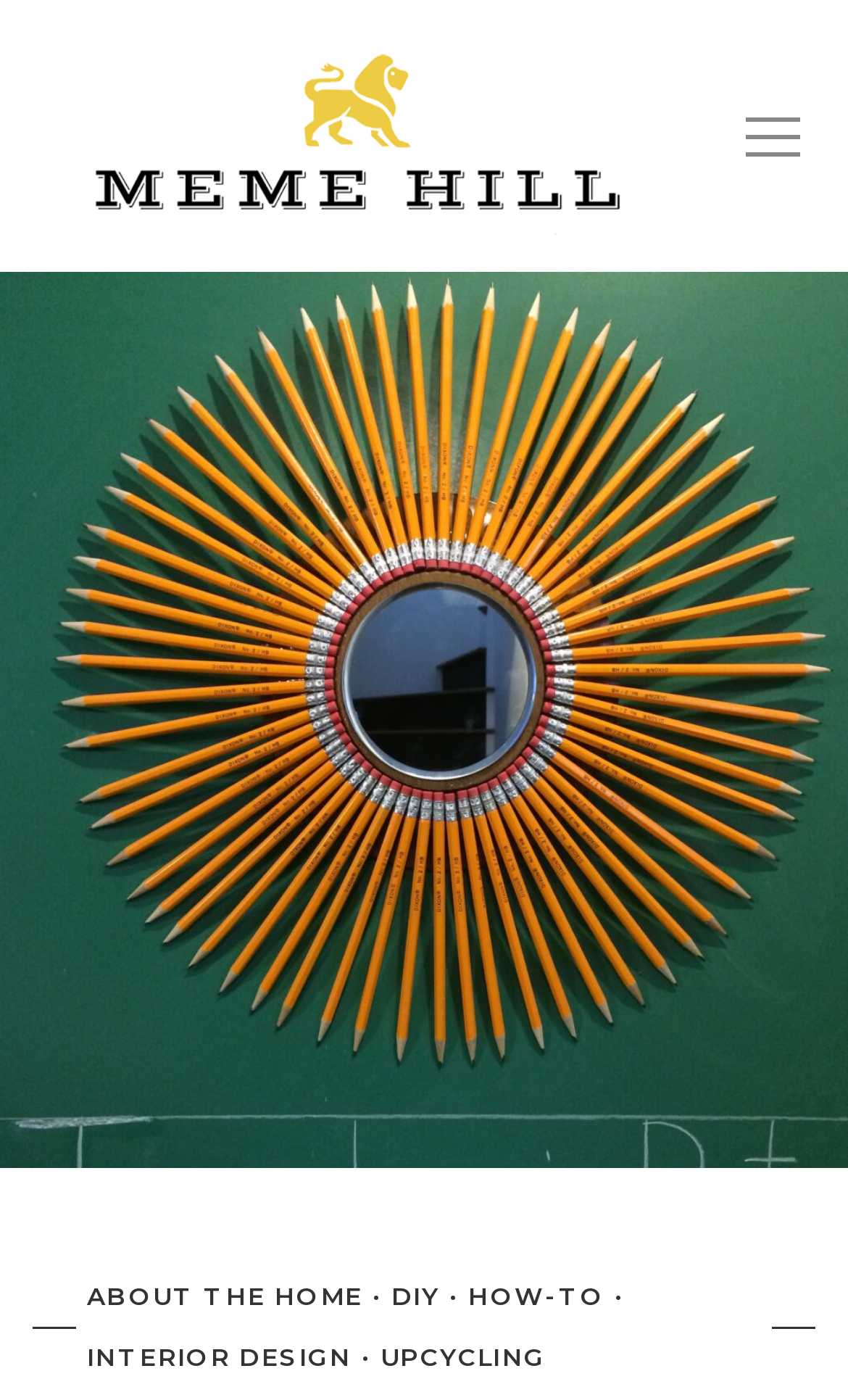Create an elaborate caption that covers all aspects of the webpage.

This webpage appears to be a blog or website focused on DIY projects, home decor, and interior design. At the top, there is a prominent link to "Meme Hill Studio" with an accompanying image, which suggests that this is the website of a designer or blogger named Amie Freling-Brown. 

Below this, there is a horizontal navigation menu with links to various categories, including "ABOUT THE HOME", "DIY", "HOW-TO", "INTERIOR DESIGN", and "UPCYCLING". These links are positioned at the bottom of the page, spanning from the left to the right side.

The main content of the page is a collection of links to various blog posts or articles, each with a descriptive title. These links are arranged in a grid-like pattern, with multiple columns and rows. The topics of these articles range from home renovation and decor to DIY projects and design inspiration. Some examples of article titles include "10 Basement Remodeling TIPS", "Lake Cottage Renovation Plans", "Painting Kitchen Cabinets", and "Summer DIY PROJECTS". 

There is also a small image located at the top-right corner of the page, but it does not have a descriptive text. Overall, the webpage has a clean and organized layout, making it easy to navigate and find relevant content.